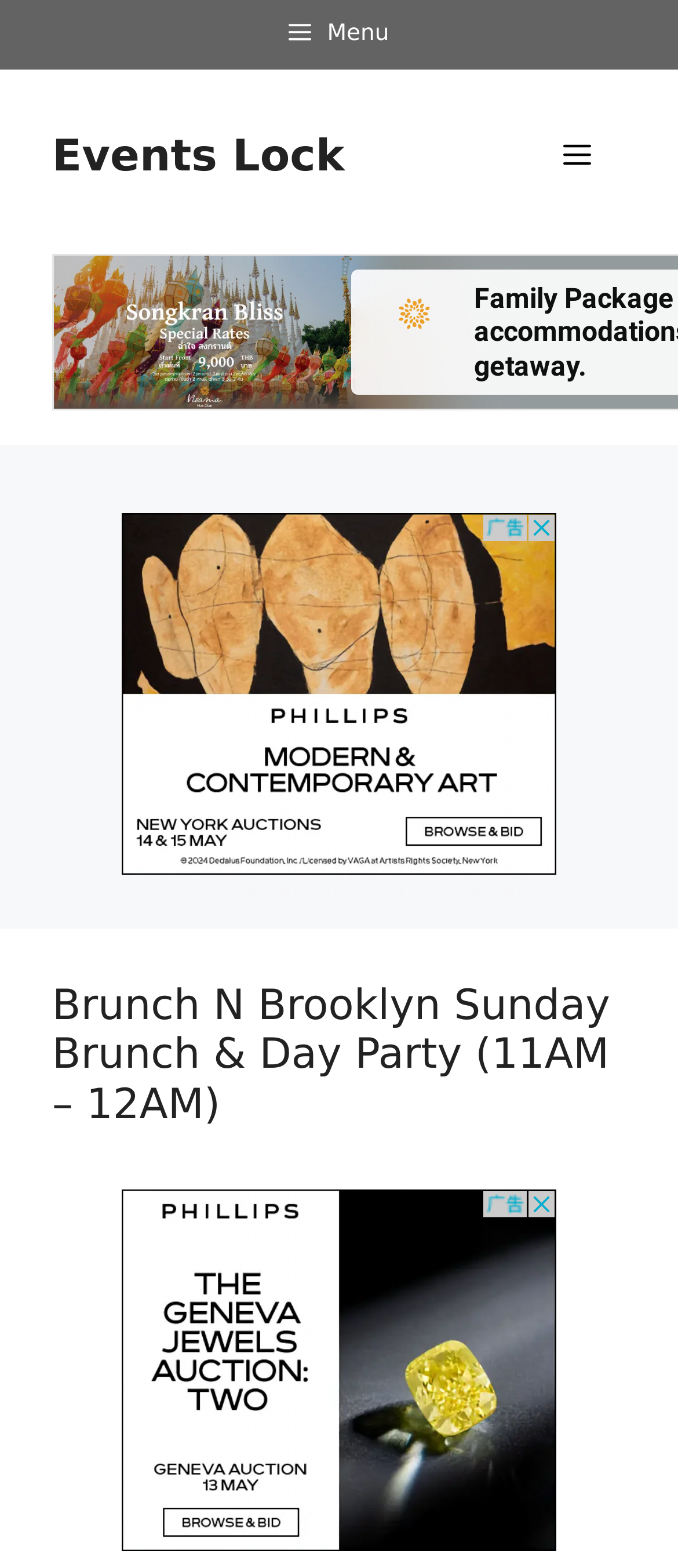Generate the title text from the webpage.

Brunch N Brooklyn Sunday Brunch & Day Party (11AM – 12AM)